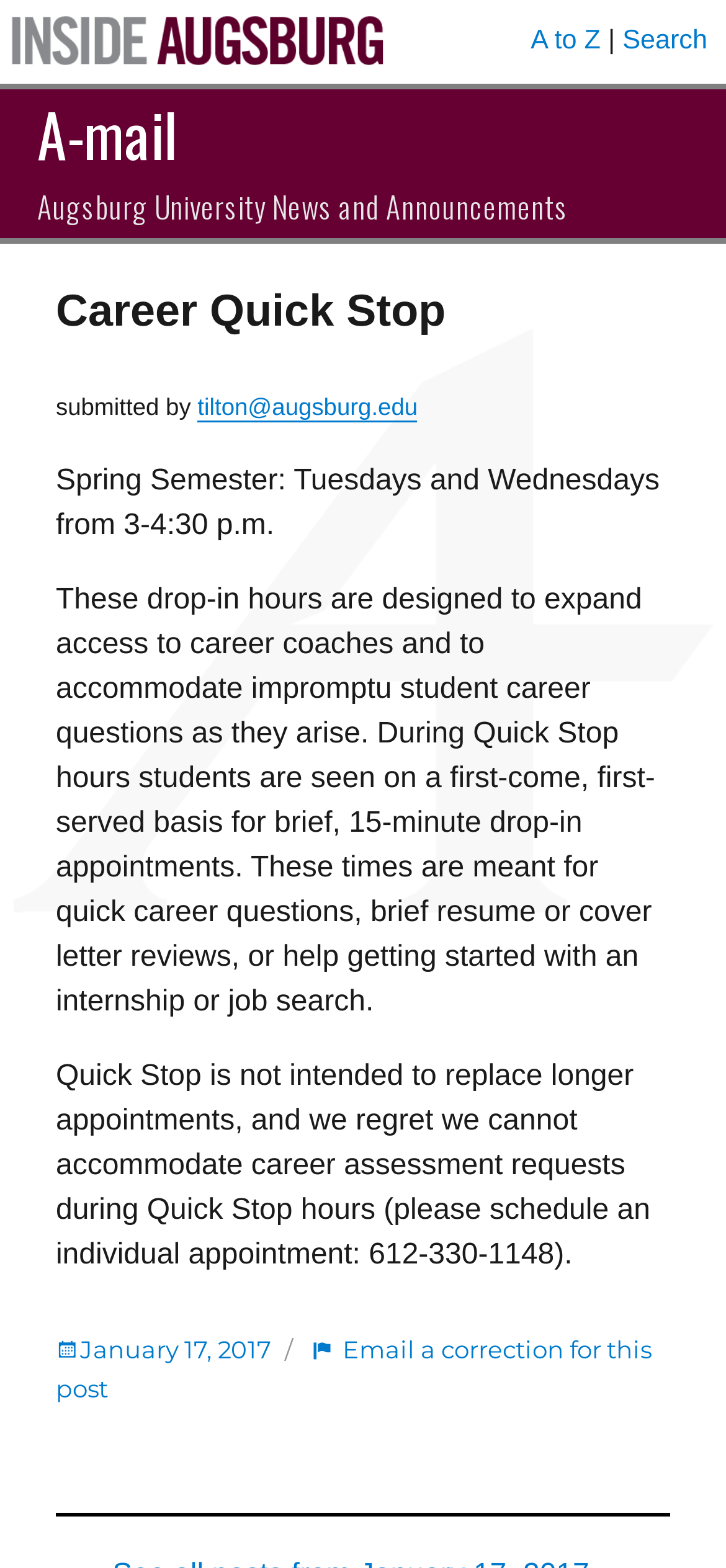Find the bounding box coordinates for the UI element that matches this description: "Search".

[0.857, 0.016, 0.974, 0.035]